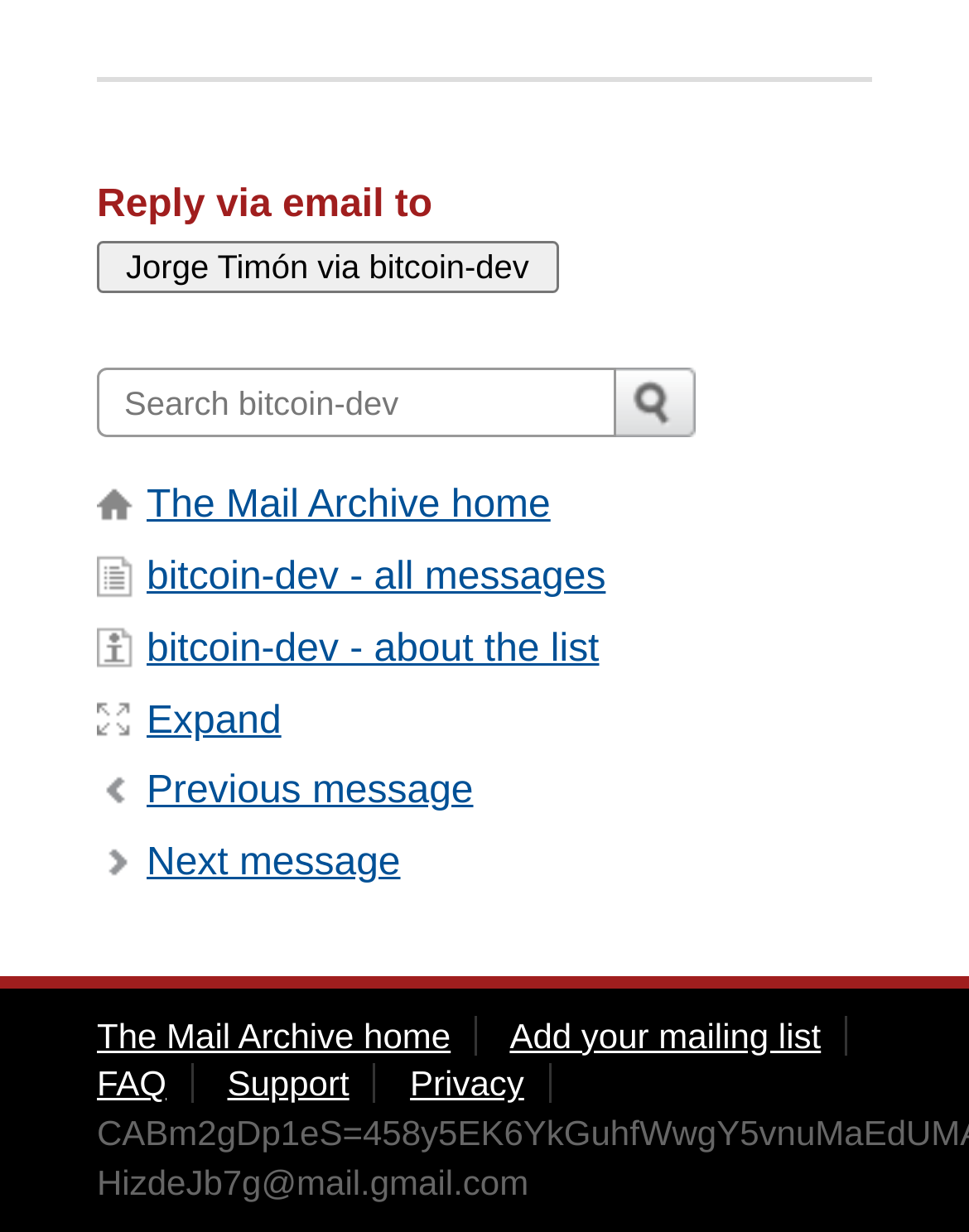Determine the bounding box coordinates for the area that should be clicked to carry out the following instruction: "Submit the text".

[0.636, 0.299, 0.718, 0.355]